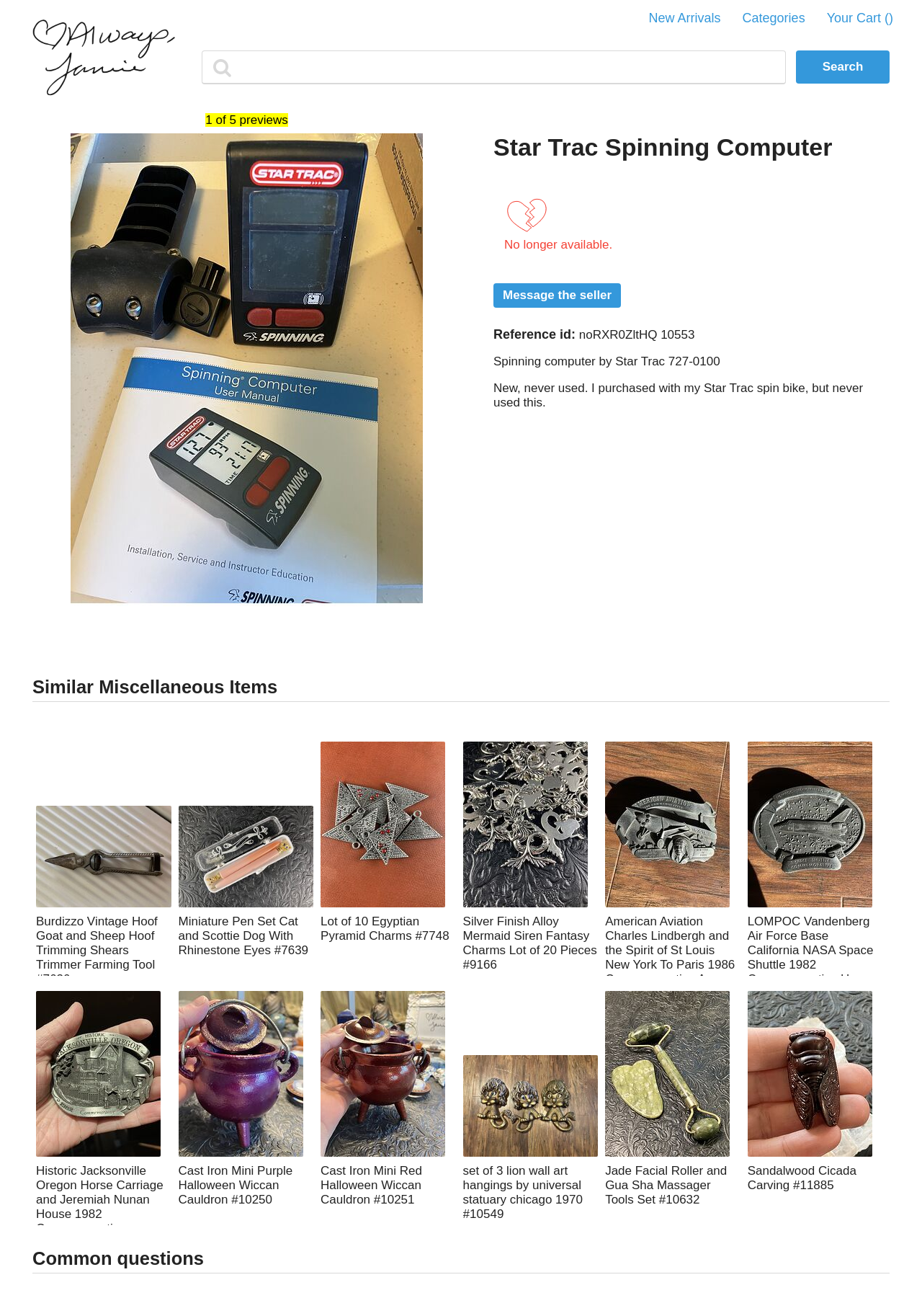Given the description of a UI element: "New Arrivals", identify the bounding box coordinates of the matching element in the webpage screenshot.

[0.704, 0.008, 0.782, 0.02]